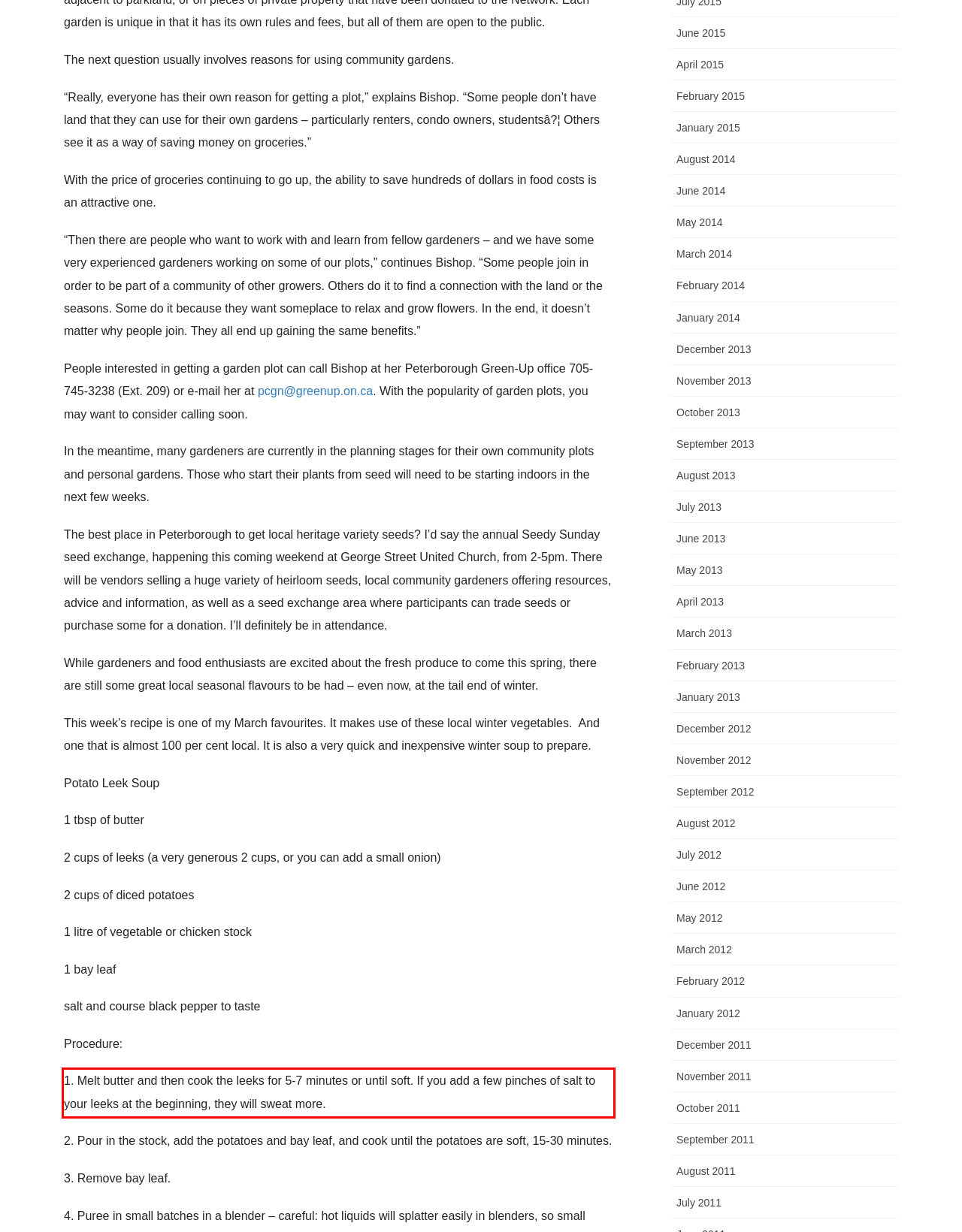Using the webpage screenshot, recognize and capture the text within the red bounding box.

1. Melt butter and then cook the leeks for 5-7 minutes or until soft. If you add a few pinches of salt to your leeks at the beginning, they will sweat more.